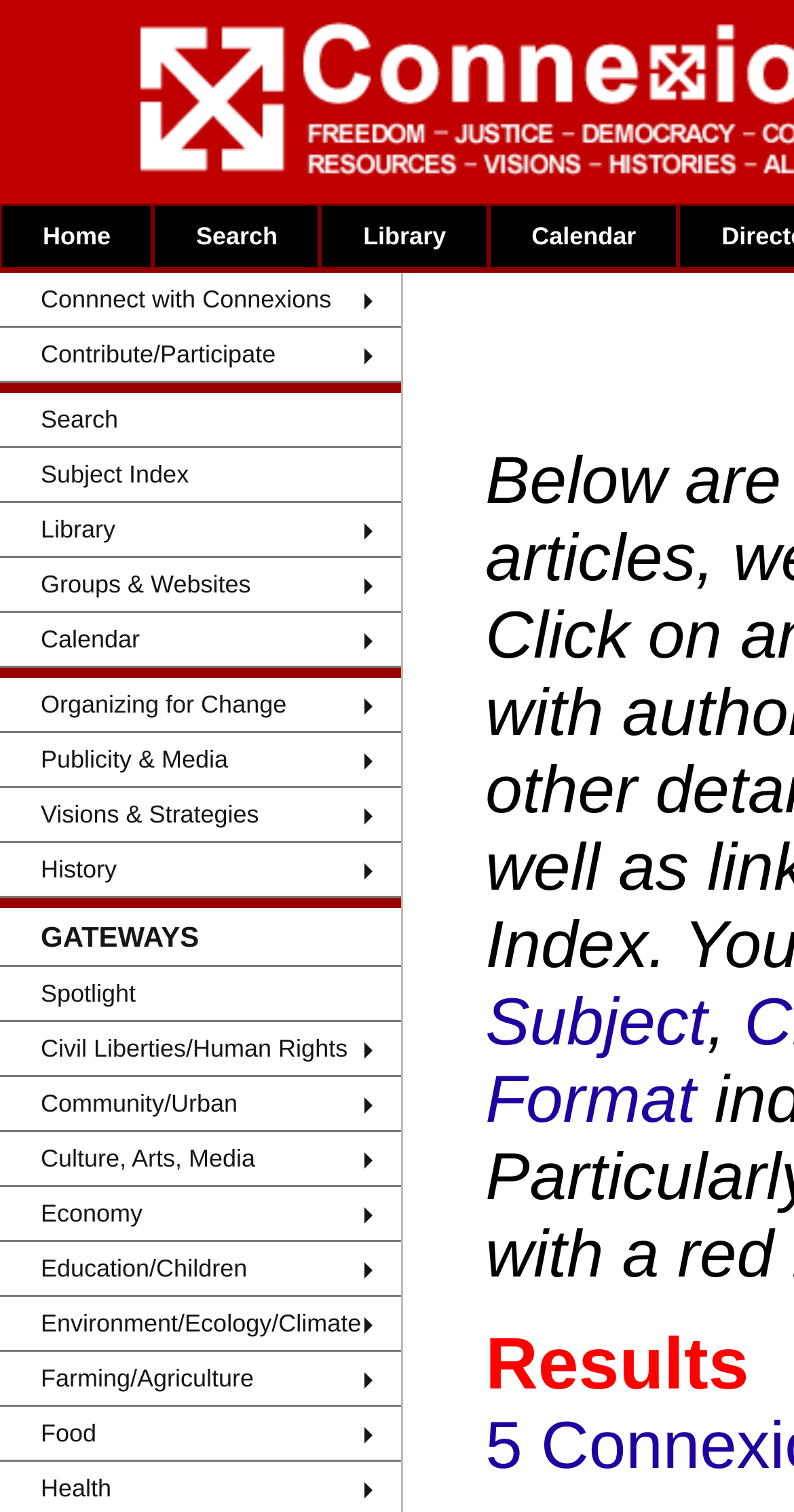Pinpoint the bounding box coordinates of the area that should be clicked to complete the following instruction: "Search Connexions". The coordinates must be given as four float numbers between 0 and 1, i.e., [left, top, right, bottom].

[0.193, 0.178, 0.404, 0.197]